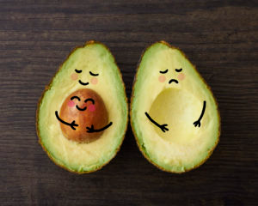What is the mood of the left avocado?
Using the image, give a concise answer in the form of a single word or short phrase.

Cheerful